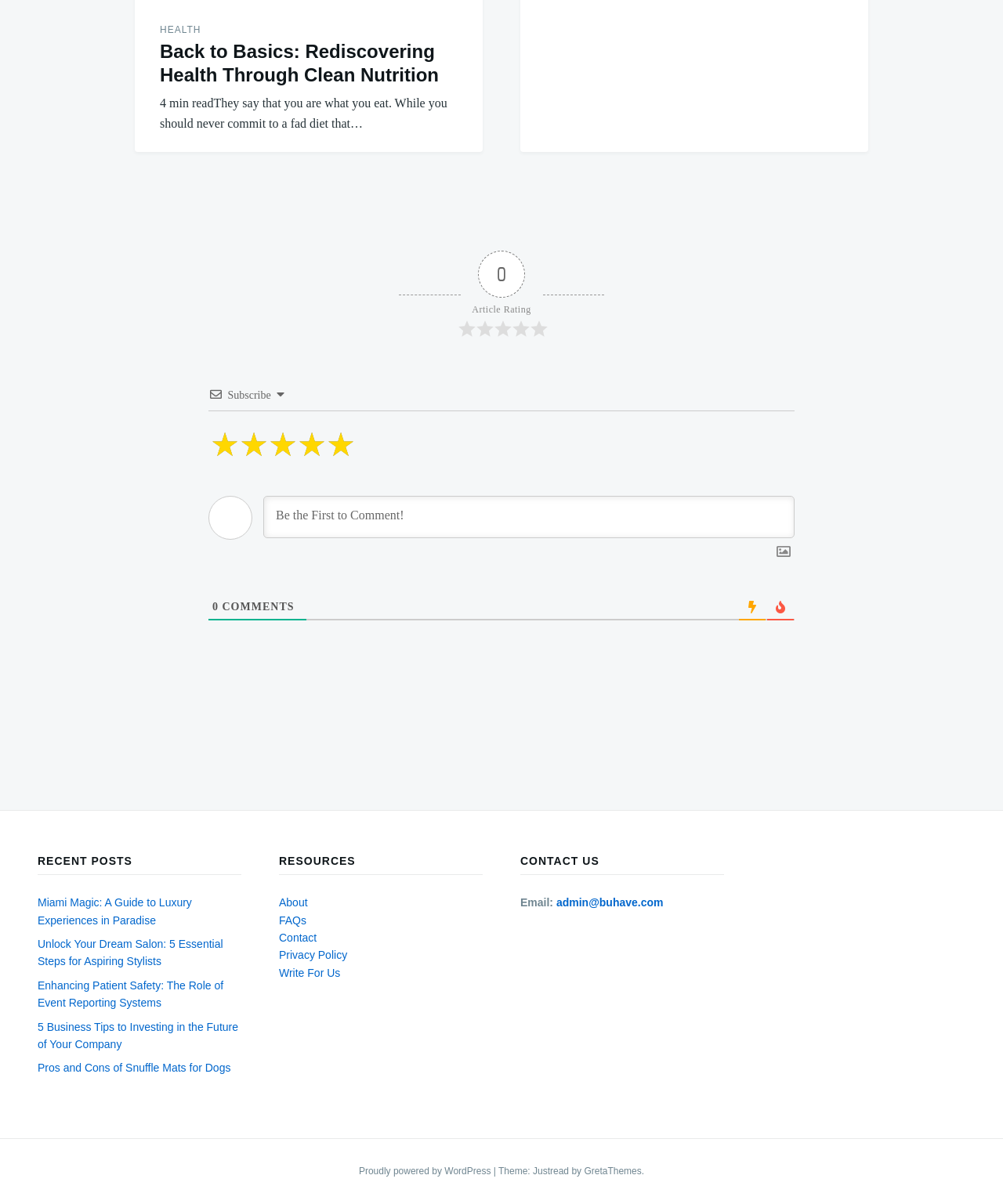Please provide the bounding box coordinates for the element that needs to be clicked to perform the instruction: "Read the article". The coordinates must consist of four float numbers between 0 and 1, formatted as [left, top, right, bottom].

[0.159, 0.033, 0.456, 0.072]